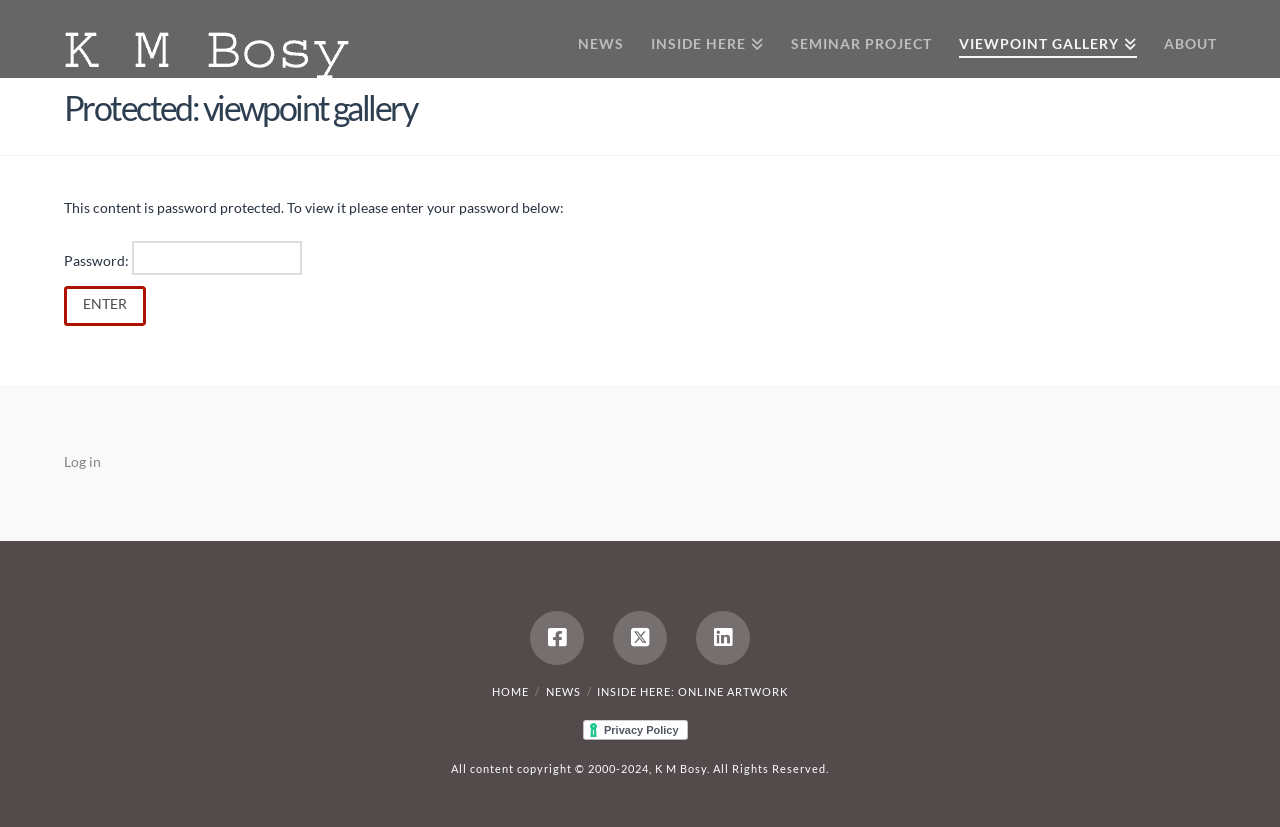What is the purpose of the textbox?
Look at the screenshot and give a one-word or phrase answer.

Enter password